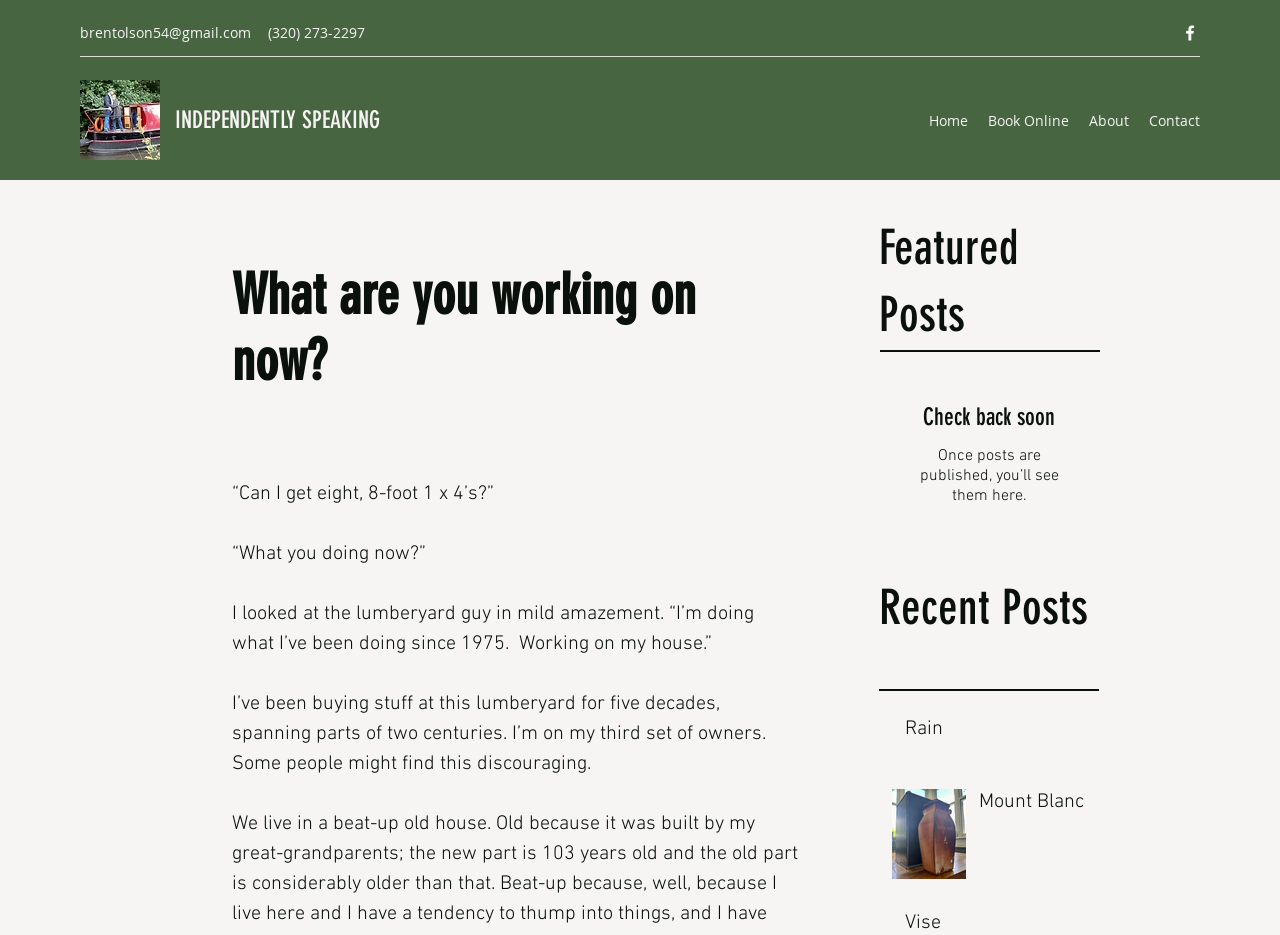Can you specify the bounding box coordinates for the region that should be clicked to fulfill this instruction: "Explore the eCommerceNews website".

None